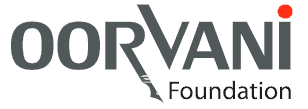What is the focus of the Oorvani Foundation's special coverage?
Using the image, respond with a single word or phrase.

BBMP Elections 2015